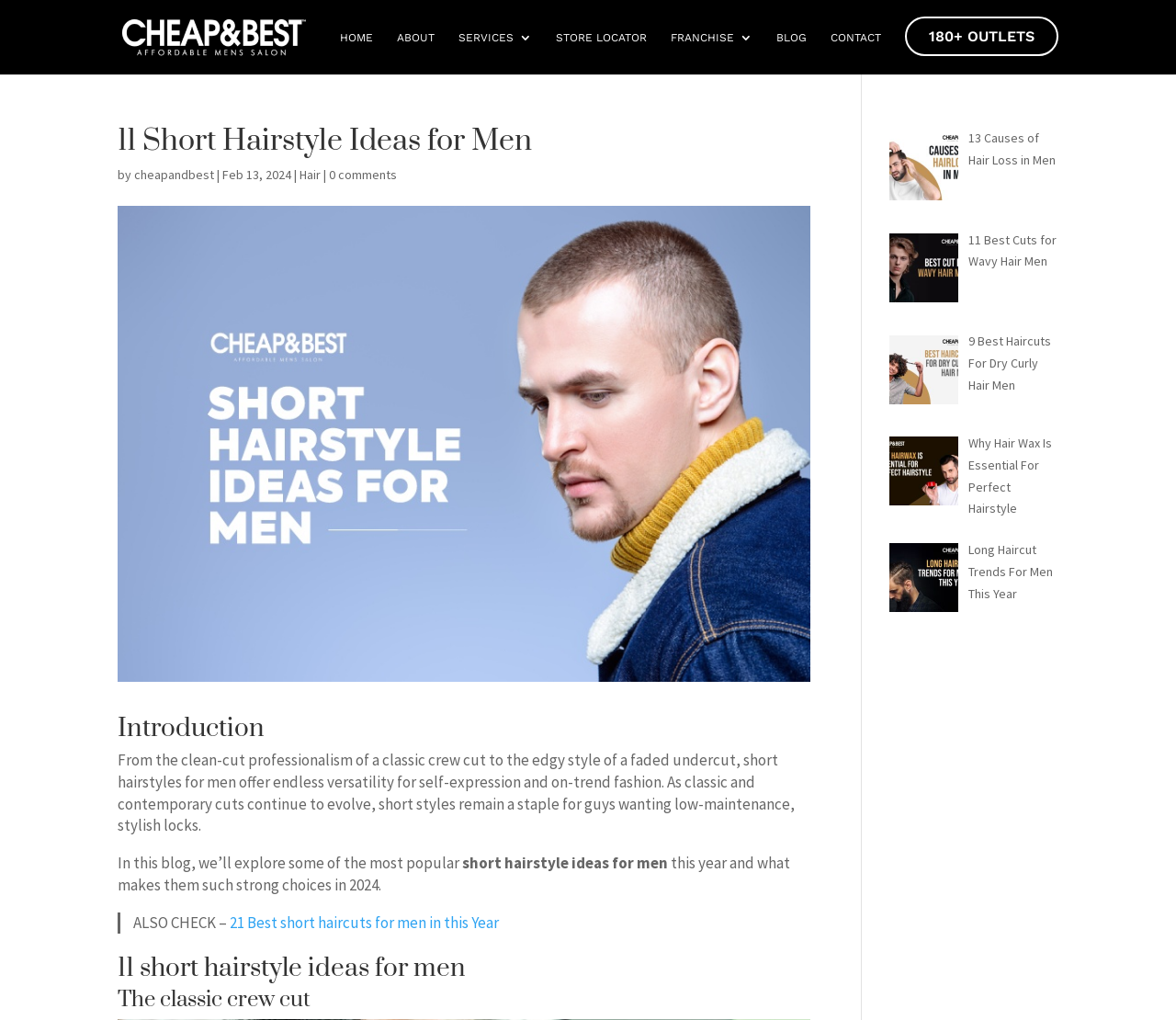Please identify the bounding box coordinates of the clickable element to fulfill the following instruction: "go to home page". The coordinates should be four float numbers between 0 and 1, i.e., [left, top, right, bottom].

[0.289, 0.031, 0.317, 0.073]